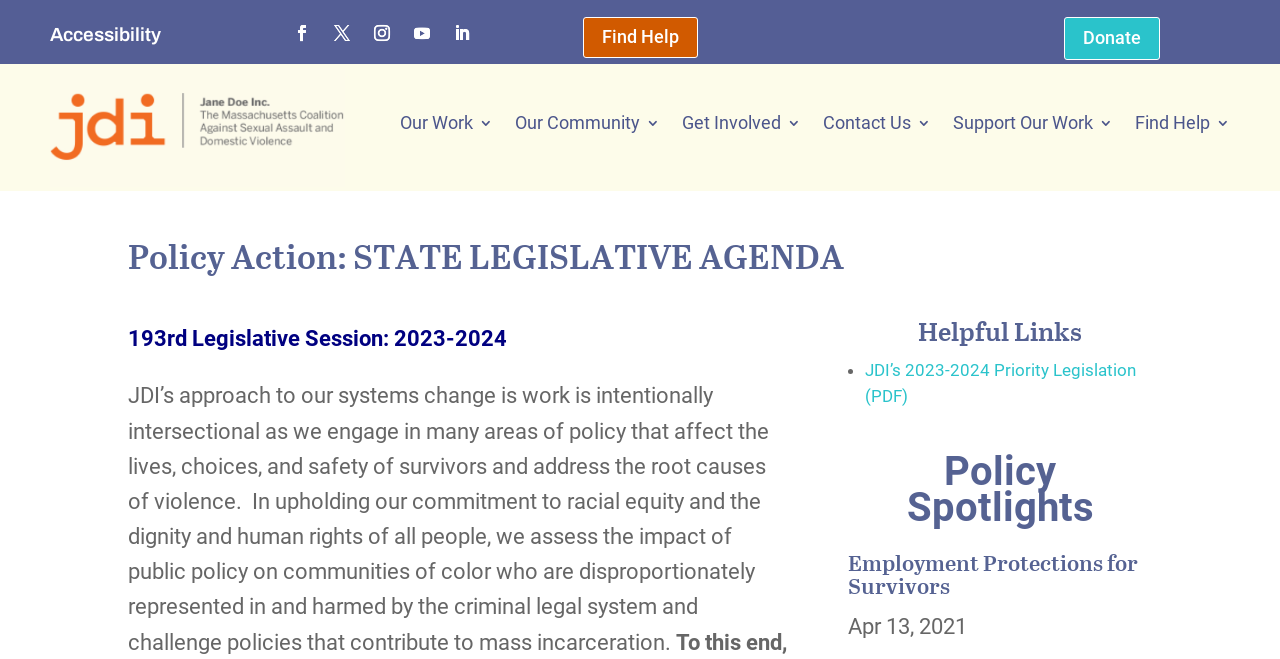What is the date mentioned in the policy spotlight?
Using the image, give a concise answer in the form of a single word or short phrase.

Apr 13, 2021